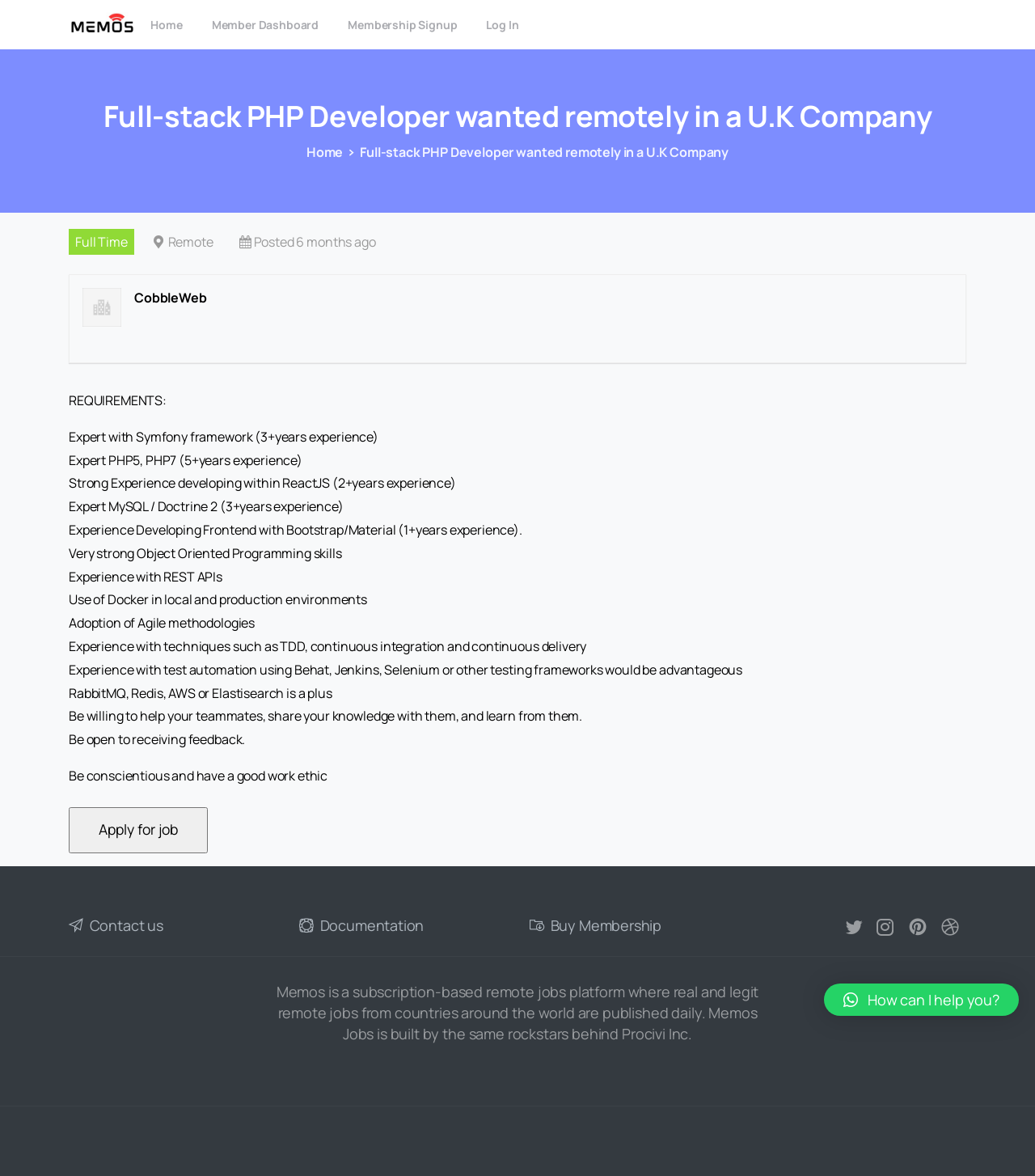Create a detailed narrative of the webpage’s visual and textual elements.

This webpage is a job posting for a full-stack PHP developer position at a UK company. At the top left, there is a logo of "Memos" with a link to the company's homepage. Next to it, there are four navigation links: "Home", "Member Dashboard", "Membership Signup", and "Log In". 

Below the navigation links, there is a heading that displays the job title "Full-stack PHP Developer wanted remotely in a U.K Company". Underneath the heading, there is a breadcrumb navigation with a link to "Home". 

The main content of the job posting is divided into sections. The first section displays the job details, including "Full Time" and "Remote" labels, and a timestamp showing when the job was posted. There is also a company logo "CobbleWeb" on the left side.

The second section lists the job requirements, which include expertise in Symfony framework, PHP5, PHP7, ReactJS, MySQL, and Doctrine 2, as well as experience with frontend development using Bootstrap/Material, and other skills such as object-oriented programming, REST APIs, Docker, Agile methodologies, and test automation.

At the bottom of the page, there is a call-to-action button "Apply for job". Next to it, there are three links: "Contact us", "Documentation", and "Buy Membership". On the right side, there are social media links to Twitter, Instagram, Pinterest, and Dribbble.

Finally, at the very bottom of the page, there is a brief description of Memos, a subscription-based remote jobs platform, and a copyright notice.